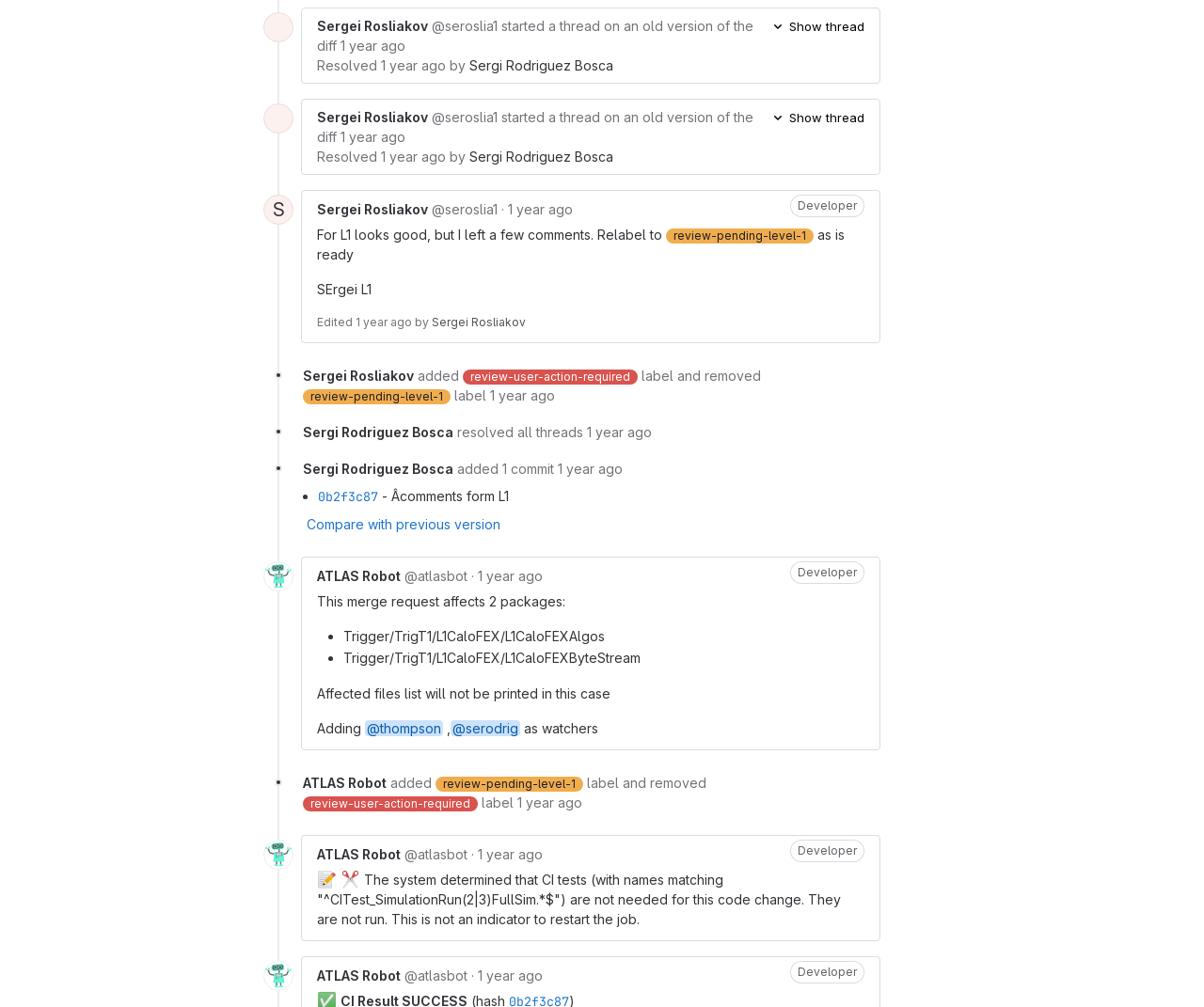How many packages are affected by this merge request?
Please elaborate on the answer to the question with detailed information.

I found the text 'This merge request affects 2 packages:' which explicitly states that two packages are affected by this merge request.